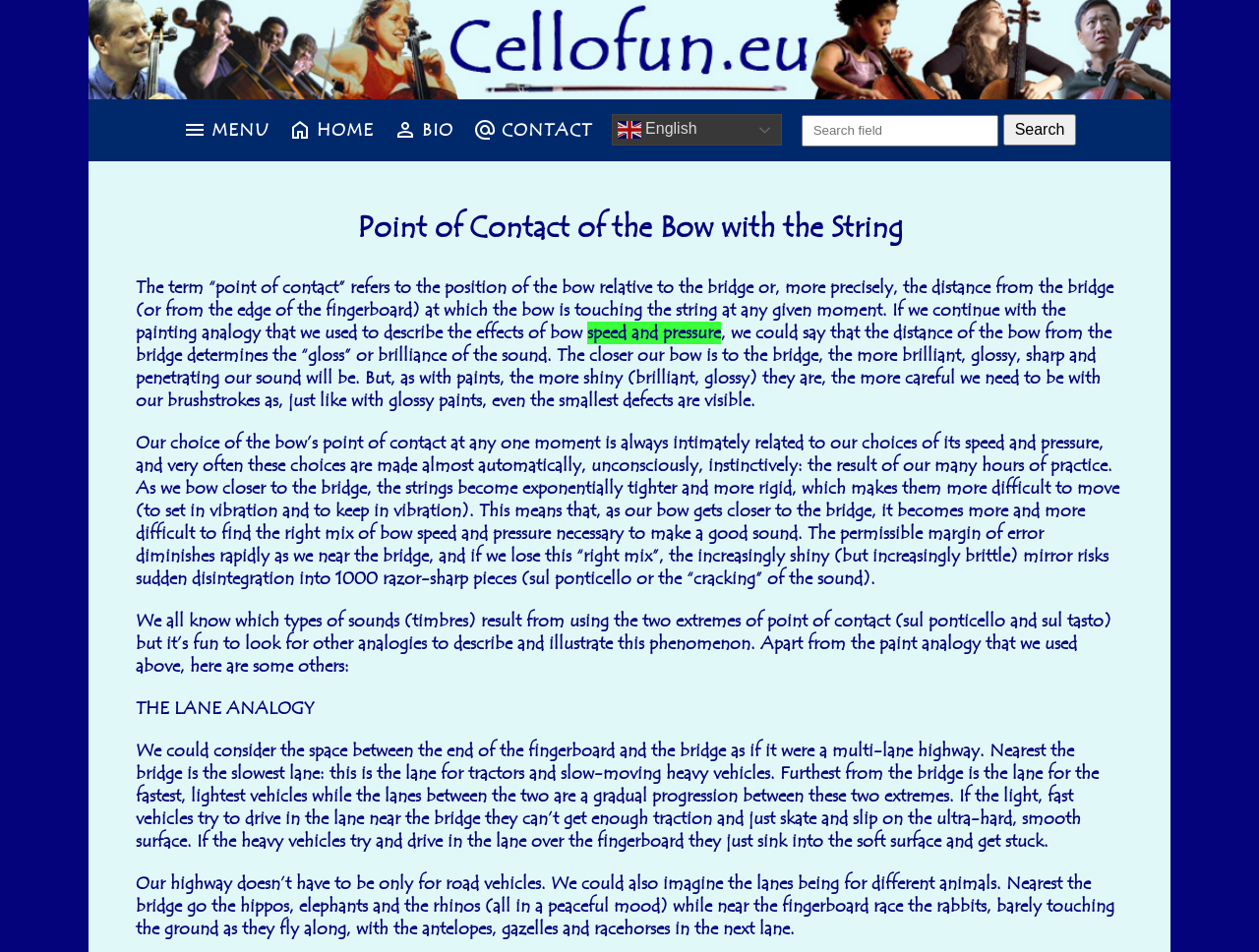Can you determine the bounding box coordinates of the area that needs to be clicked to fulfill the following instruction: "Click on the 'CELLOBLOG' link"?

[0.516, 0.19, 0.914, 0.213]